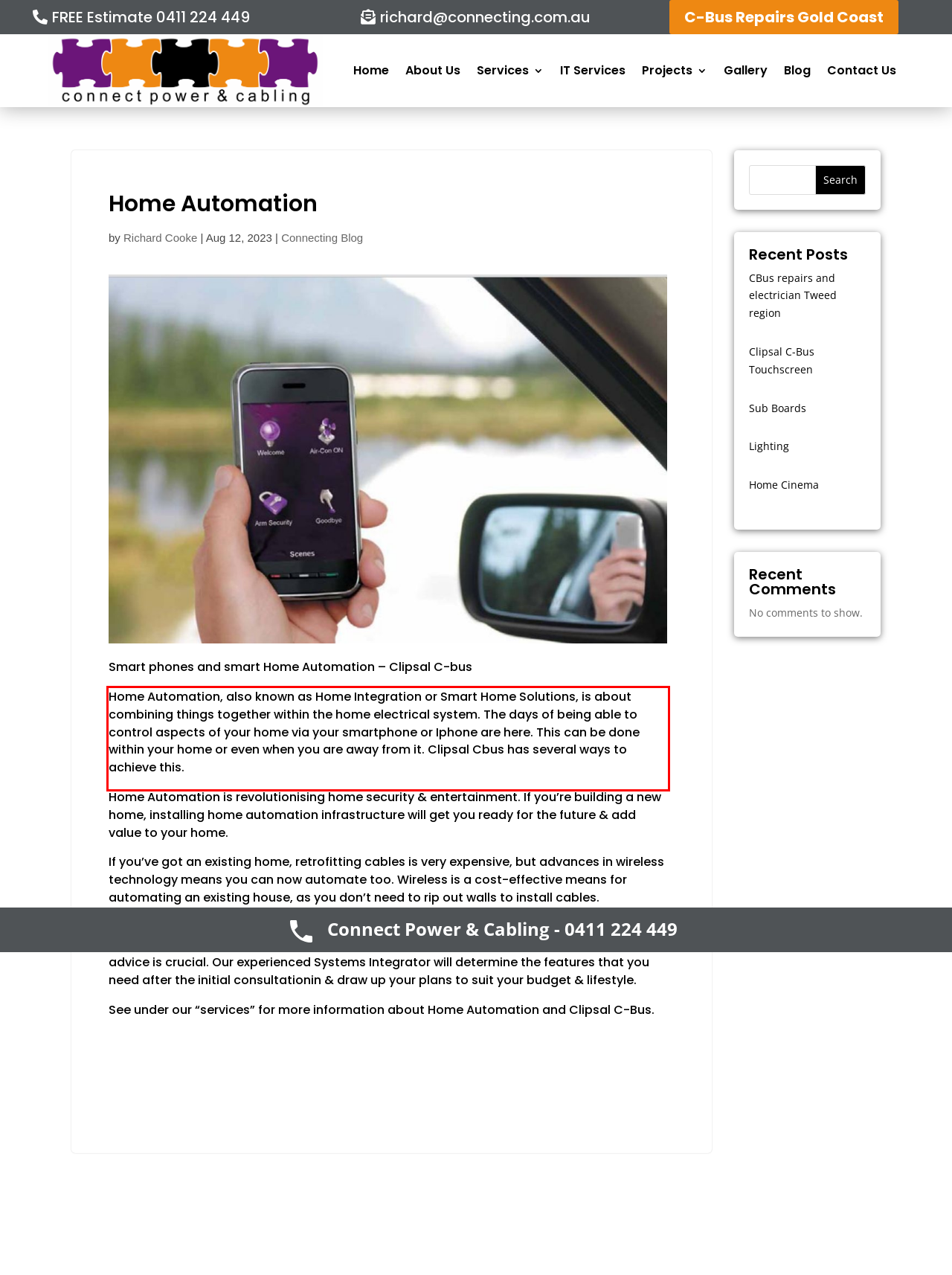Identify the text inside the red bounding box in the provided webpage screenshot and transcribe it.

Home Automation, also known as Home Integration or Smart Home Solutions, is about combining things together within the home electrical system. The days of being able to control aspects of your home via your smartphone or Iphone are here. This can be done within your home or even when you are away from it. Clipsal Cbus has several ways to achieve this.